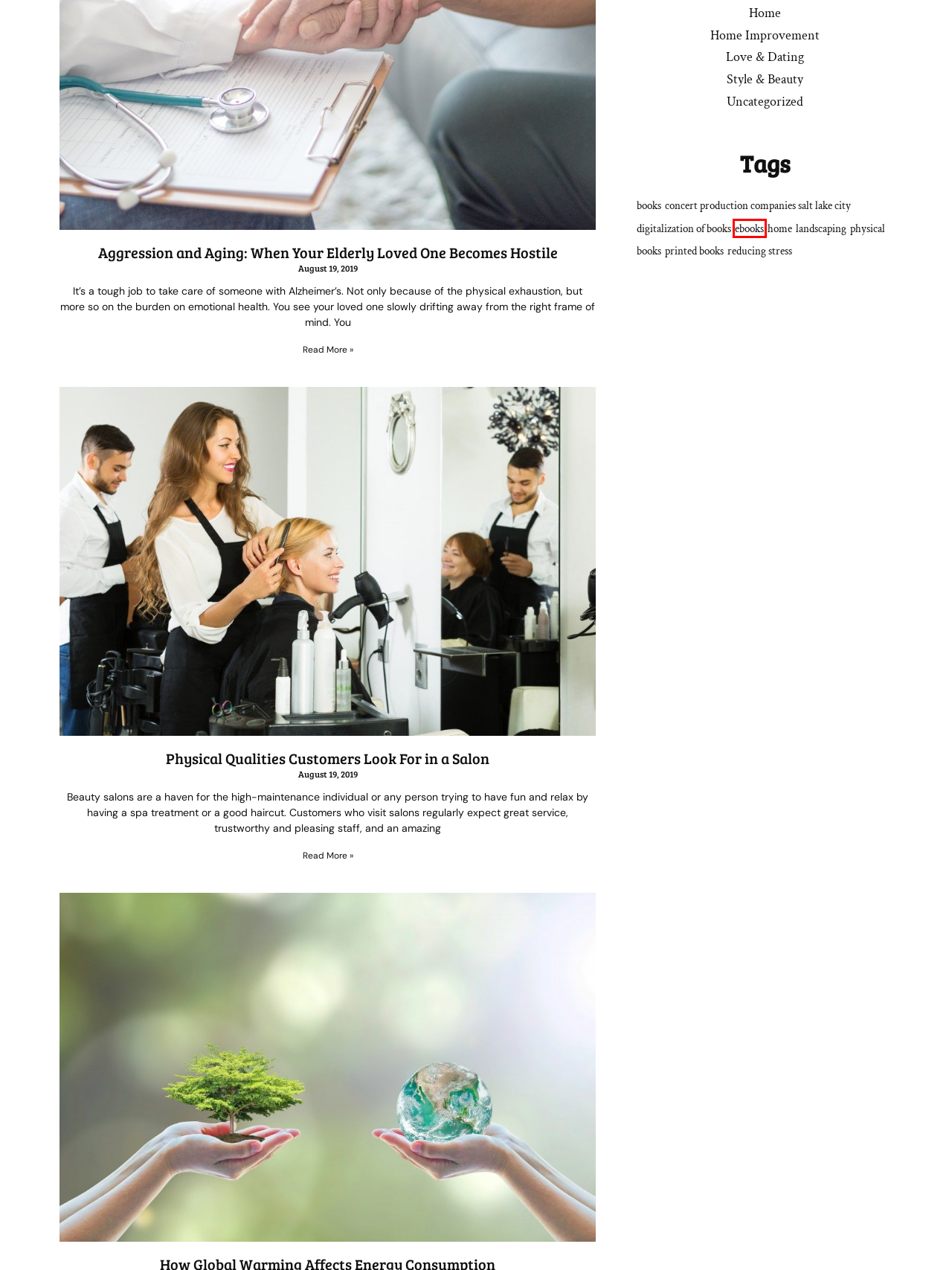Observe the webpage screenshot and focus on the red bounding box surrounding a UI element. Choose the most appropriate webpage description that corresponds to the new webpage after clicking the element in the bounding box. Here are the candidates:
A. Home Improvement Archives | The MMOB
B. Style & Beauty Archives | The MMOB
C. Breathe Life Into Your Home With These 8 Biophilic Design Tips
D. Health Archives | The MMOB
E. ebooks Archives | The MMOB
F. Love & Dating Archives | The MMOB
G. Uncategorized Archives | The MMOB
H. How to Fix the Top 5 Interior Design Mistakes That Make Your Home Look Cheap | The MMOB

E